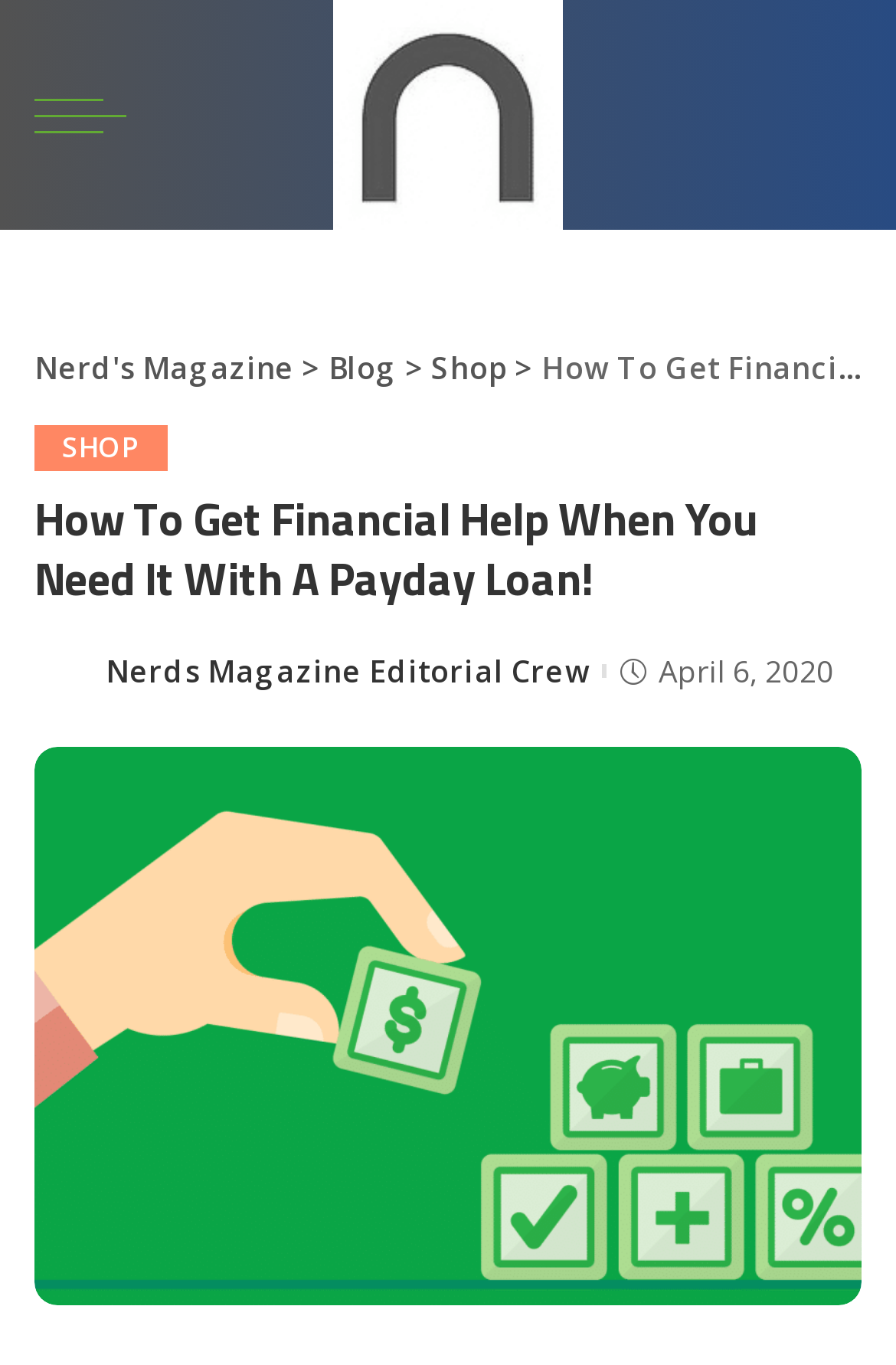When was the article published?
Please answer the question with a detailed response using the information from the screenshot.

I found the answer by looking at the date and time information below the article title, which is '2020-04-06T12:34:10-05:00'. The date is formatted as 'April 6, 2020'.